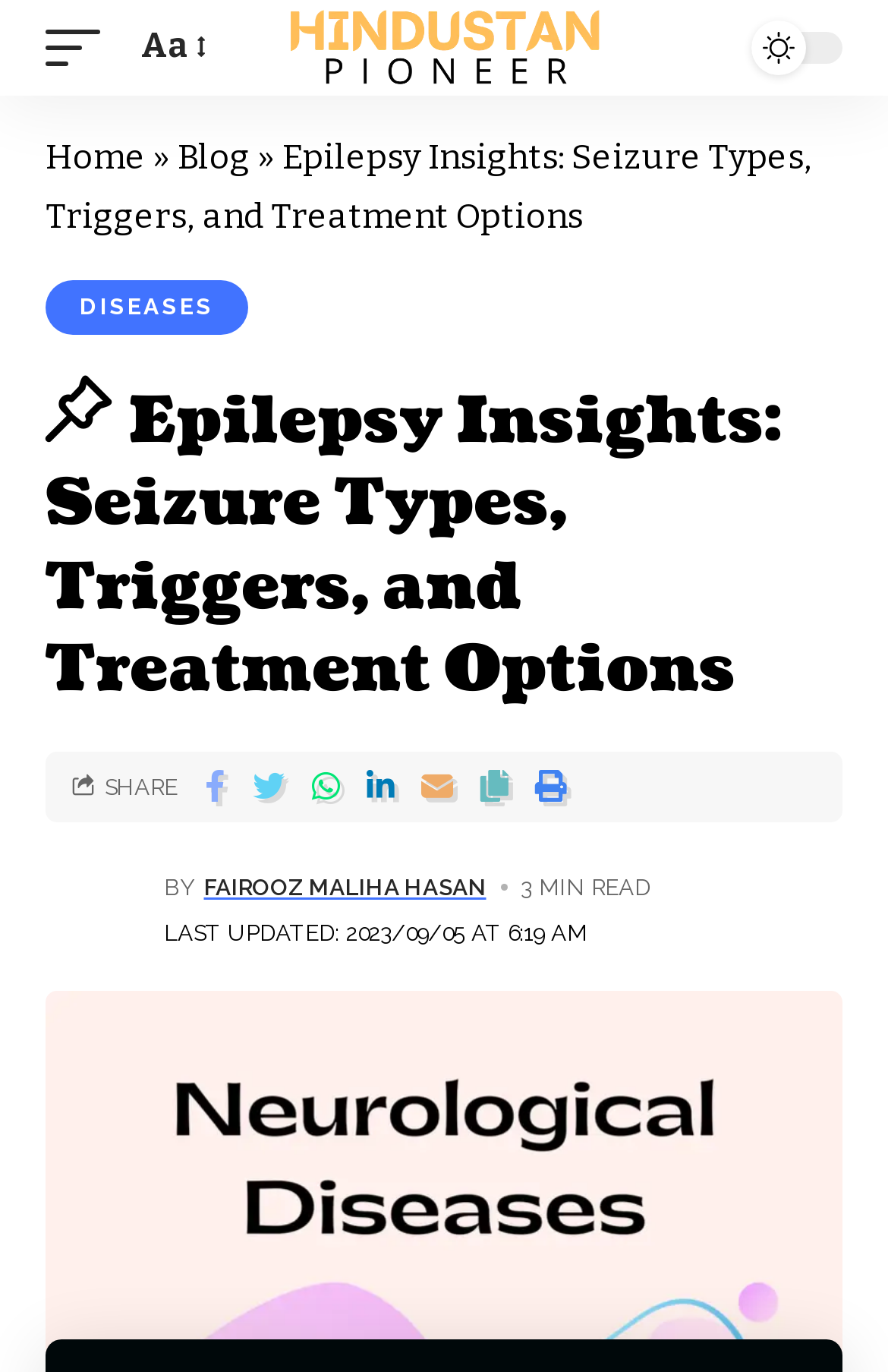Identify and generate the primary title of the webpage.

Epilepsy Insights: Seizure Types, Triggers, and Treatment Options